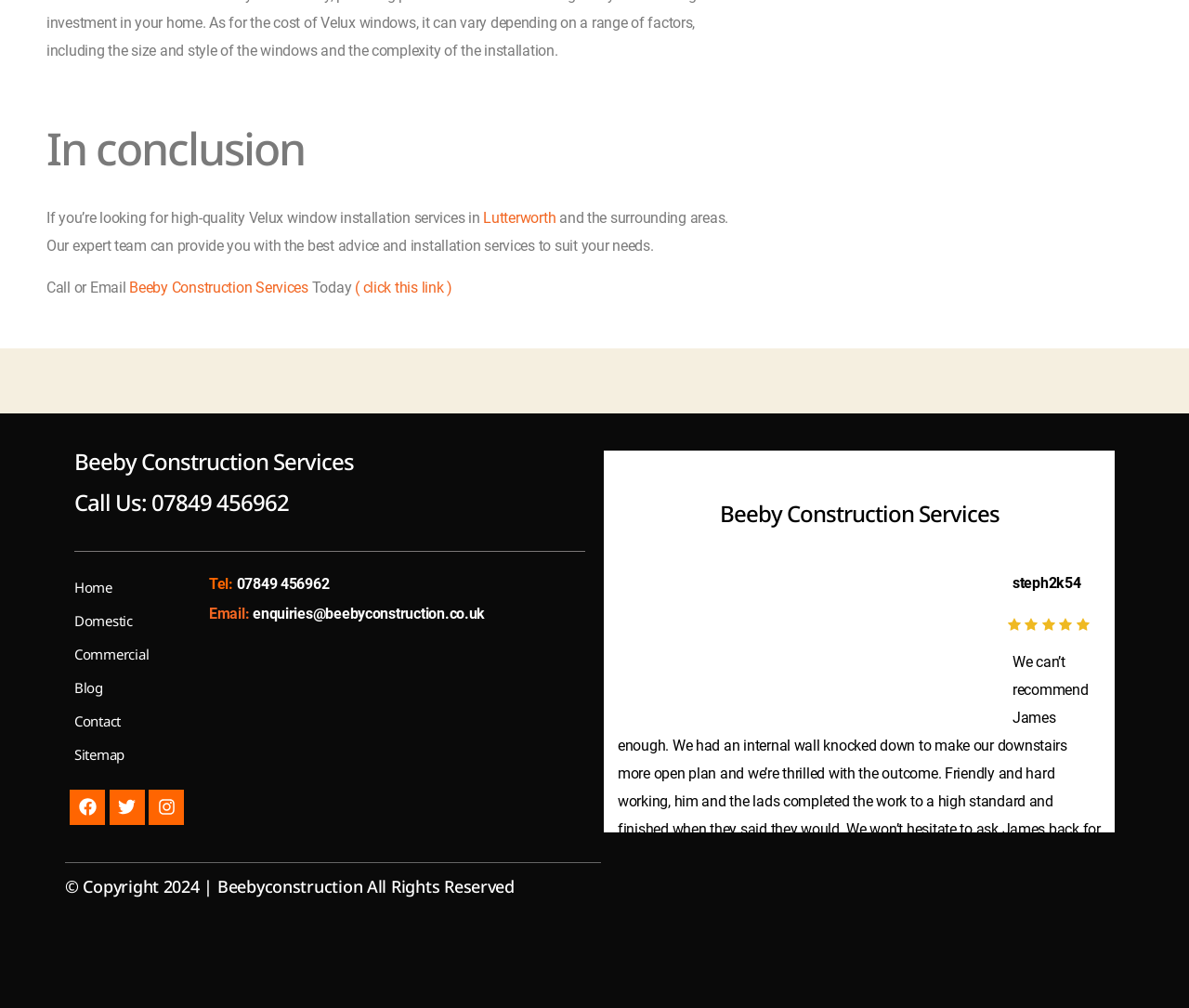Identify the bounding box coordinates of the clickable region necessary to fulfill the following instruction: "Visit the 'Home' page". The bounding box coordinates should be four float numbers between 0 and 1, i.e., [left, top, right, bottom].

[0.062, 0.566, 0.16, 0.599]